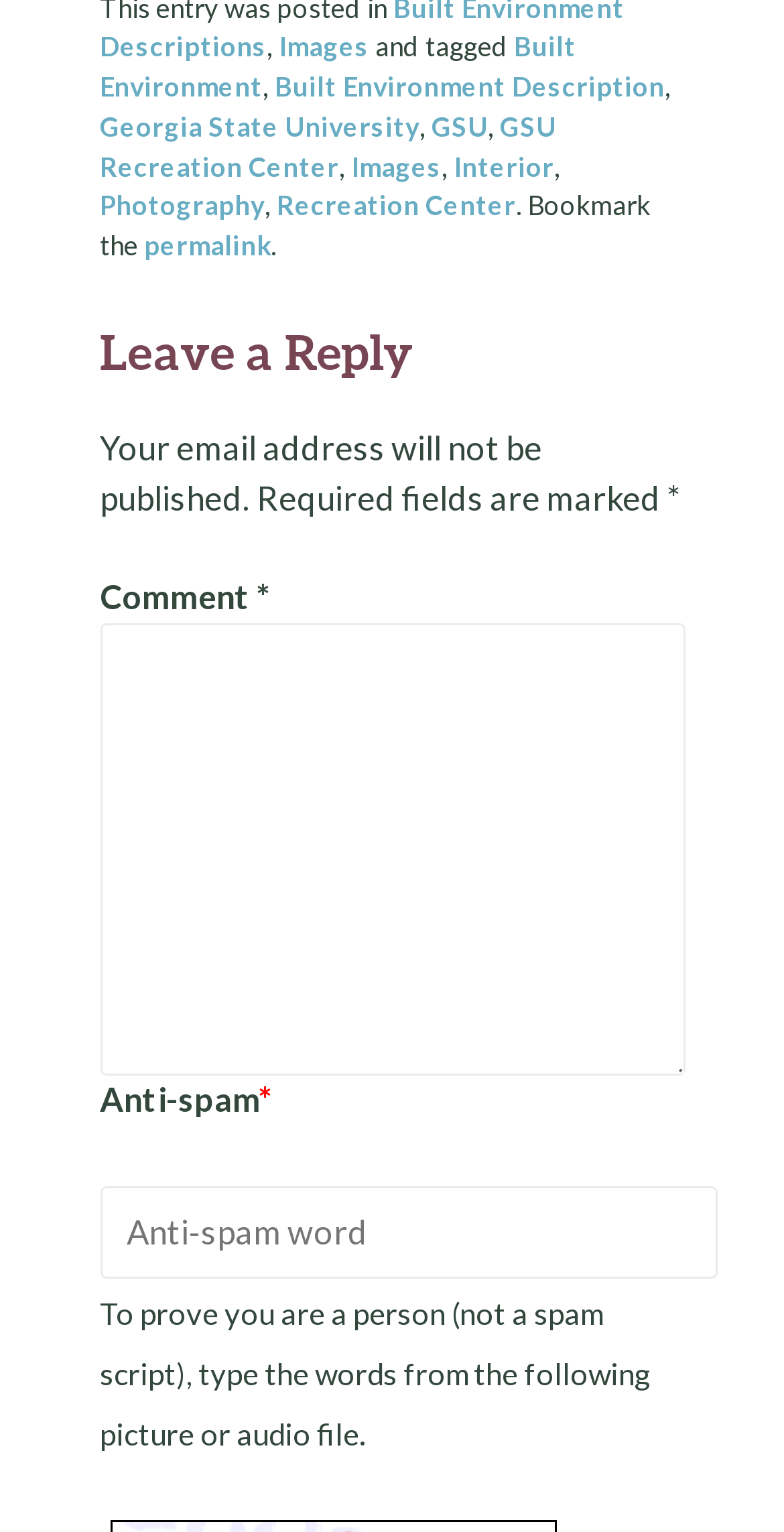Please identify the bounding box coordinates of the clickable region that I should interact with to perform the following instruction: "Click on Images". The coordinates should be expressed as four float numbers between 0 and 1, i.e., [left, top, right, bottom].

[0.355, 0.02, 0.471, 0.041]